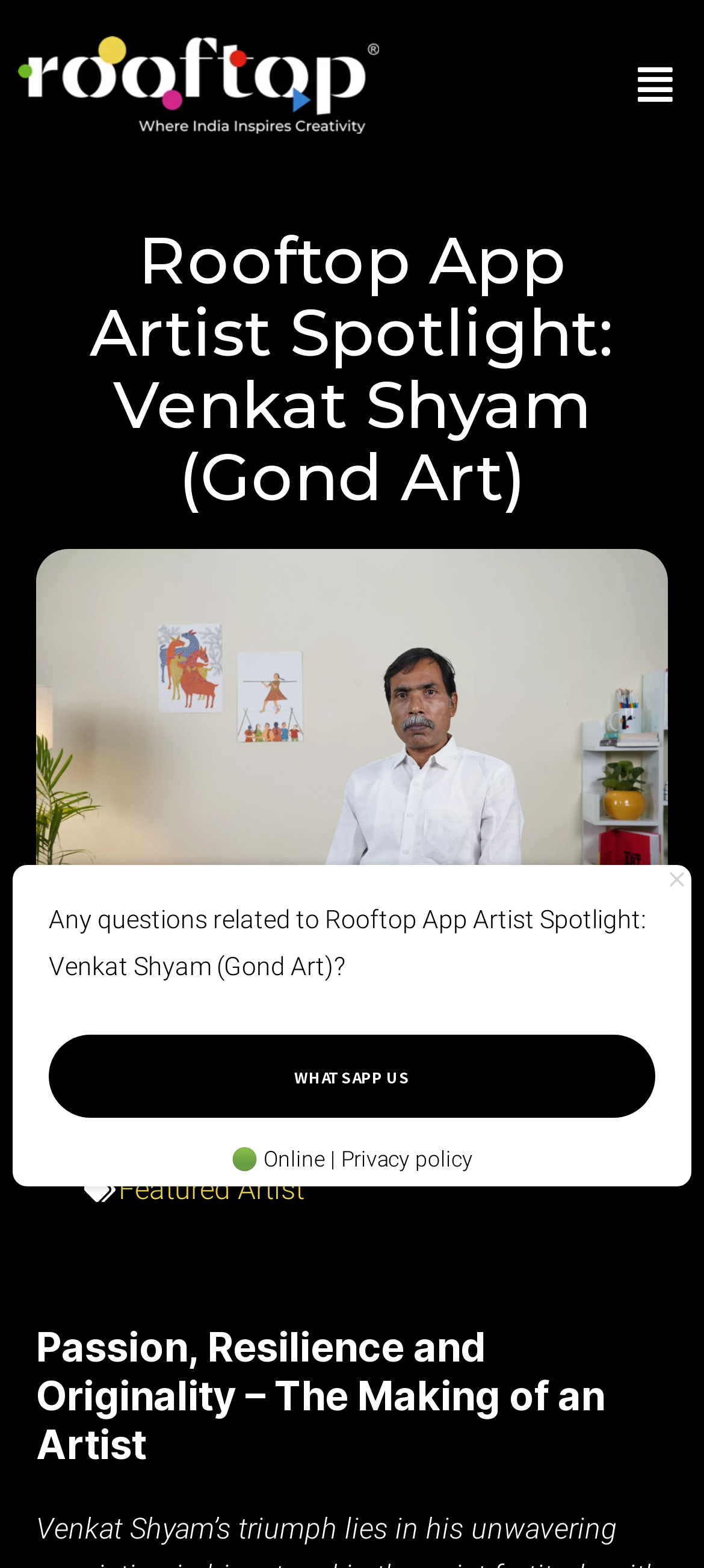Calculate the bounding box coordinates of the UI element given the description: "WhatsApp Us".

[0.069, 0.66, 0.931, 0.713]